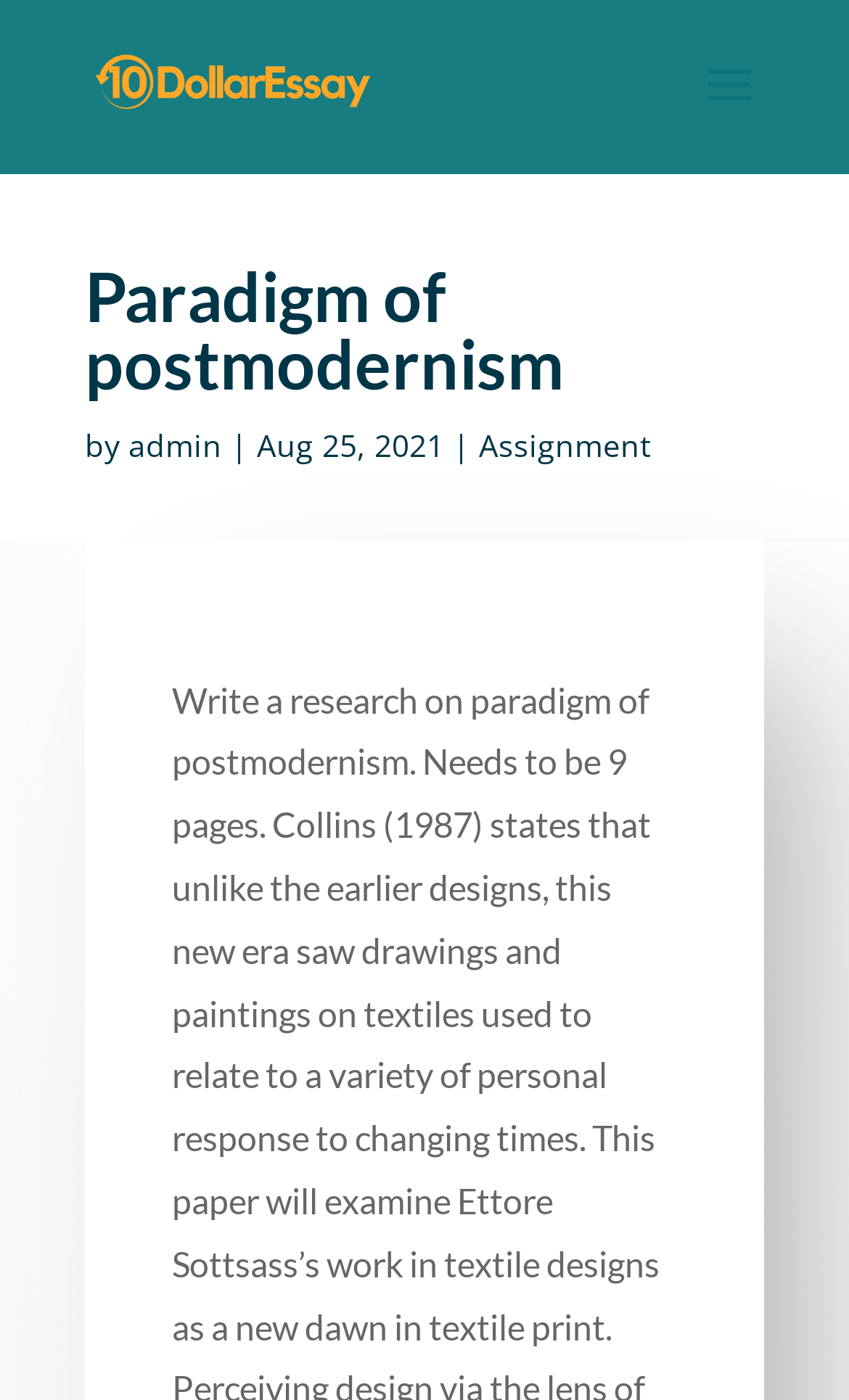Use the information in the screenshot to answer the question comprehensively: When was the article published?

In the article metadata section, I found a text element with the date 'Aug 25, 2021', which suggests that the article was published on this date.